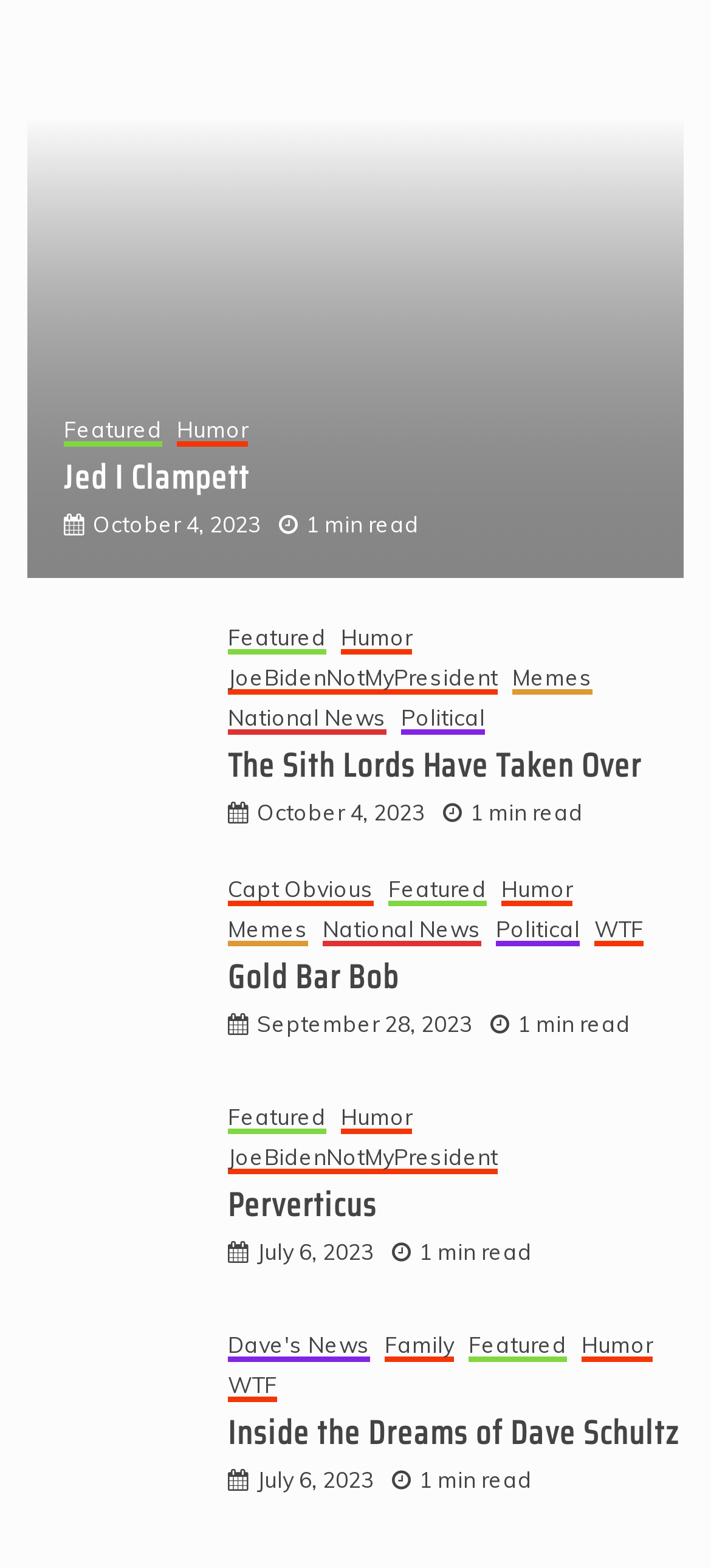Highlight the bounding box coordinates of the region I should click on to meet the following instruction: "Click on the Next button".

None